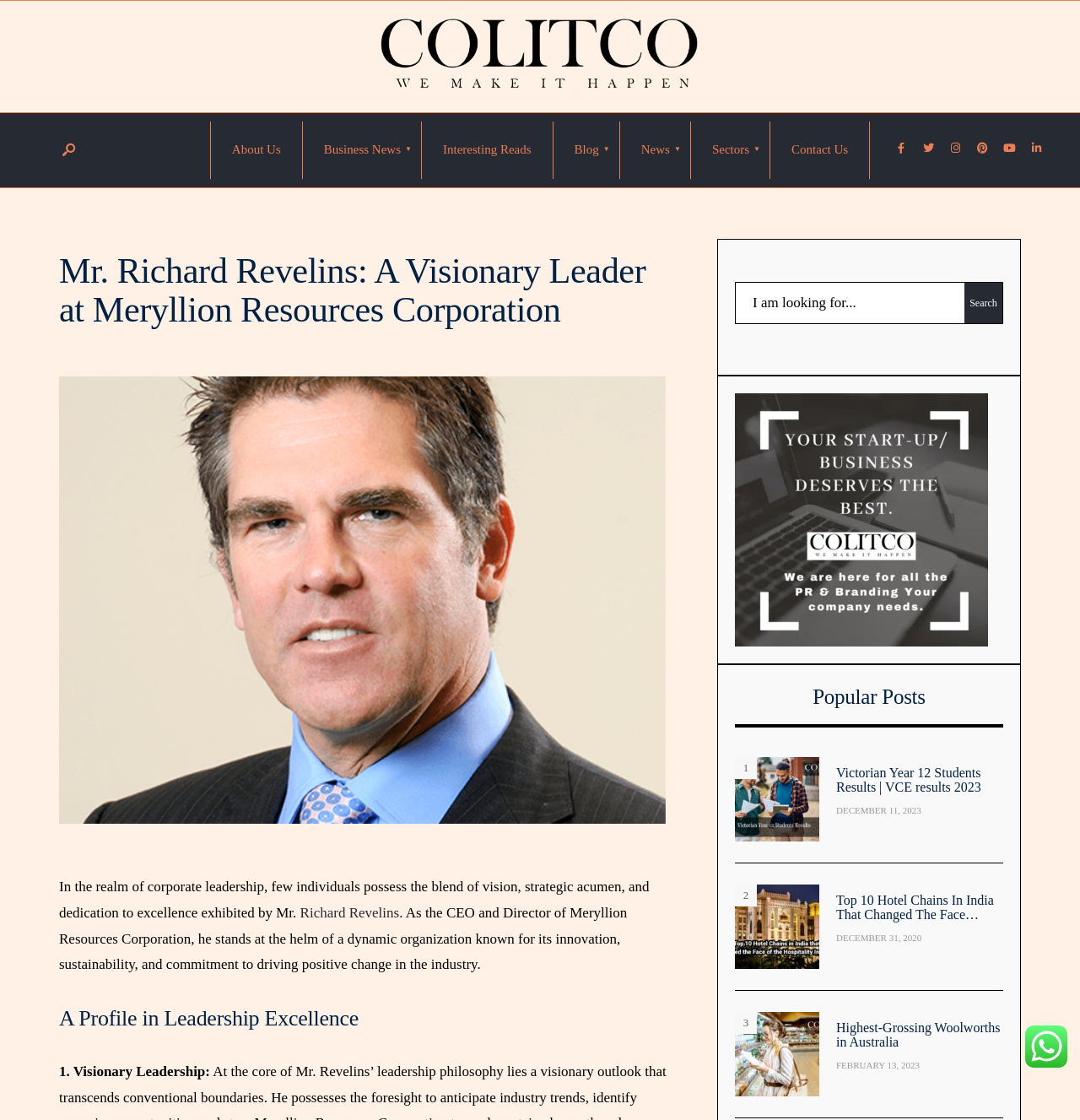What is the symbol represented by ''?
Look at the screenshot and provide an in-depth answer.

The symbol '' is a Unicode character that represents a social media icon. It is located at the top right corner of the webpage, along with other social media icons, suggesting that it is a link to a social media platform.